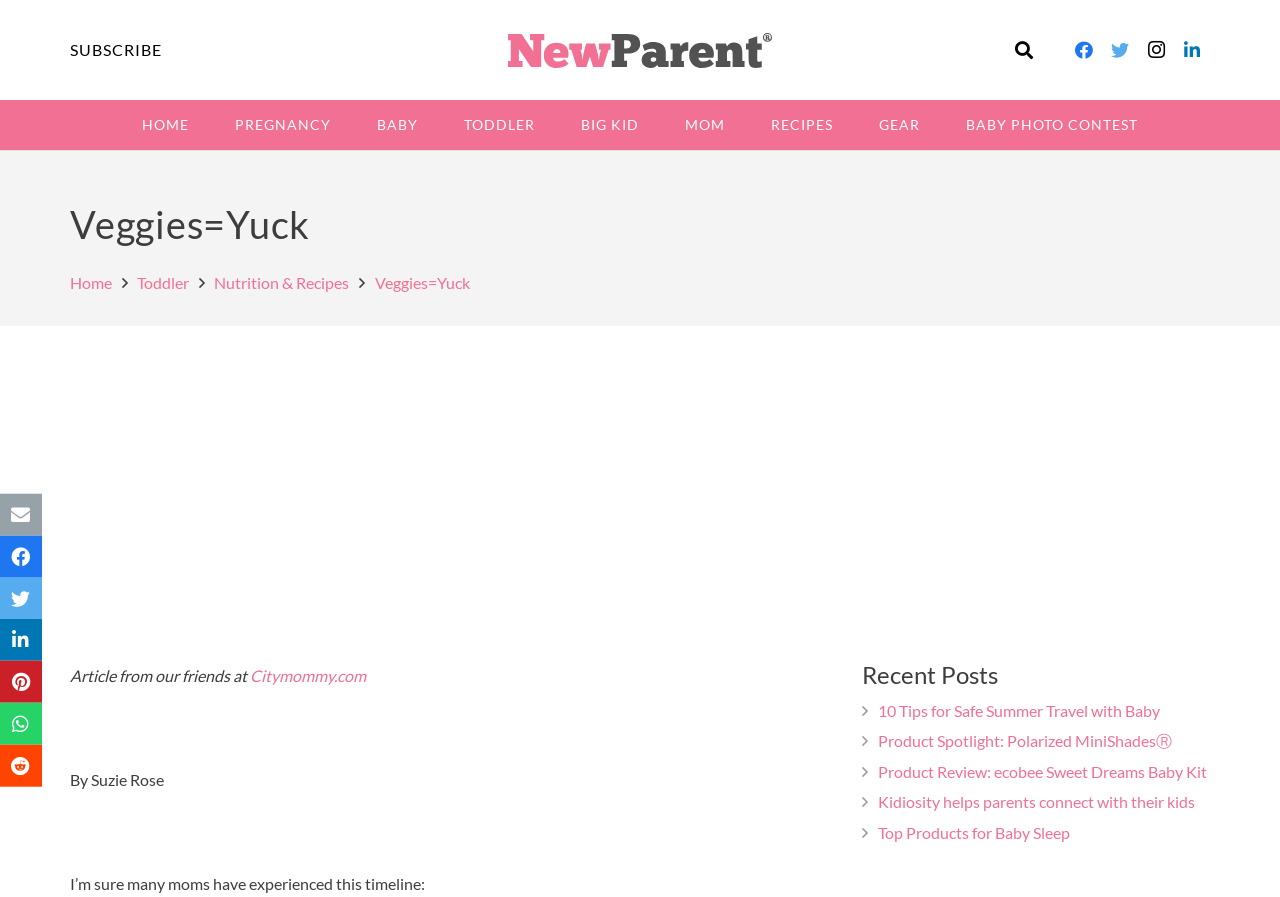Provide a brief response to the question below using one word or phrase:
How many social media links are there in the top navigation bar?

5